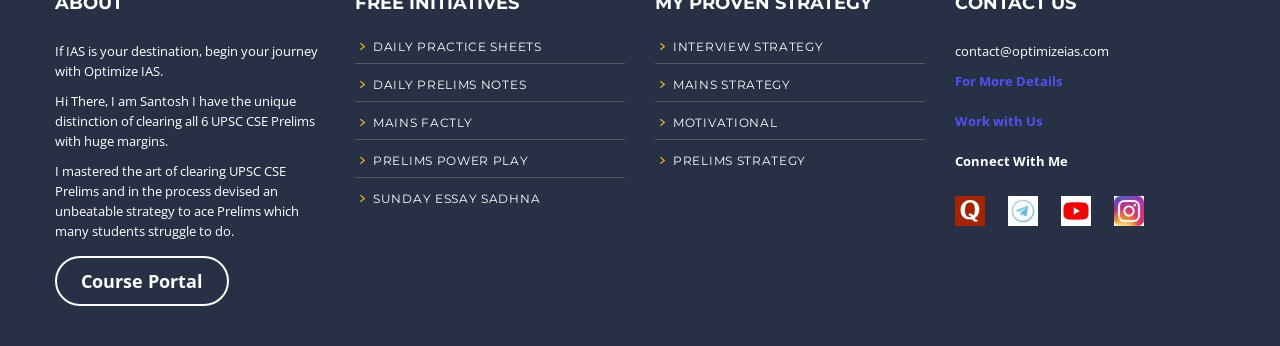Extract the bounding box coordinates for the described element: "Motivational". The coordinates should be represented as four float numbers between 0 and 1: [left, top, right, bottom].

[0.512, 0.324, 0.723, 0.405]